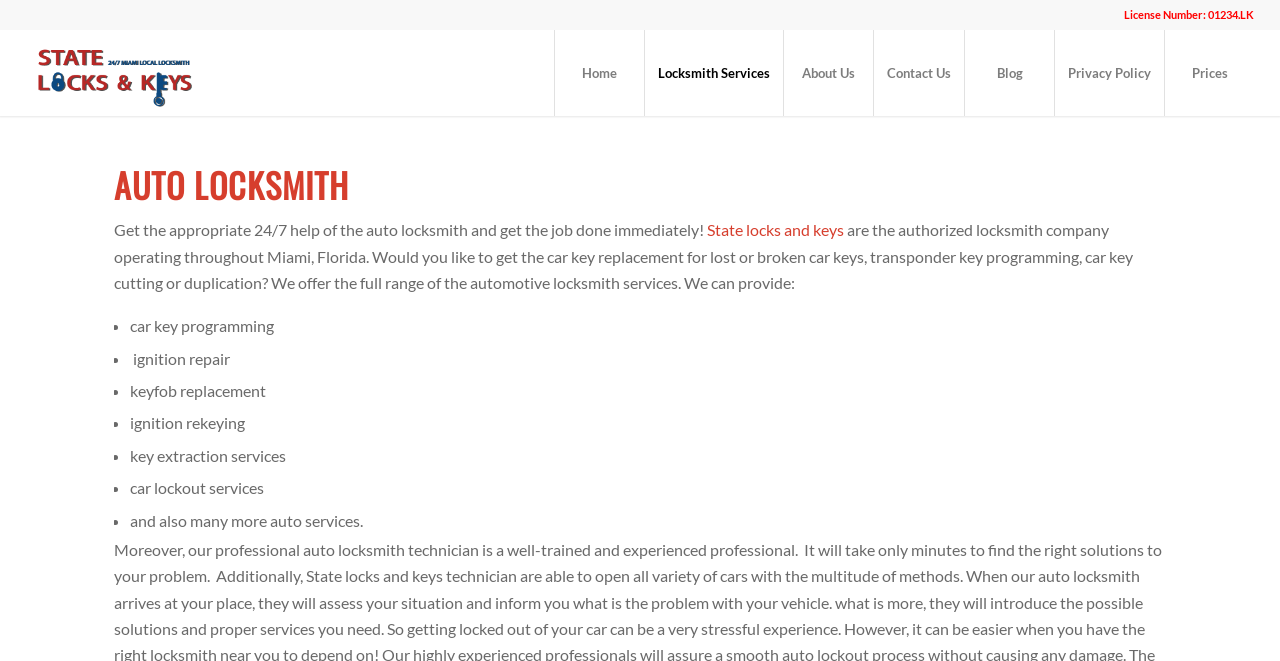What services does State Locks and Keys offer?
Respond with a short answer, either a single word or a phrase, based on the image.

Car key programming, ignition repair, etc.